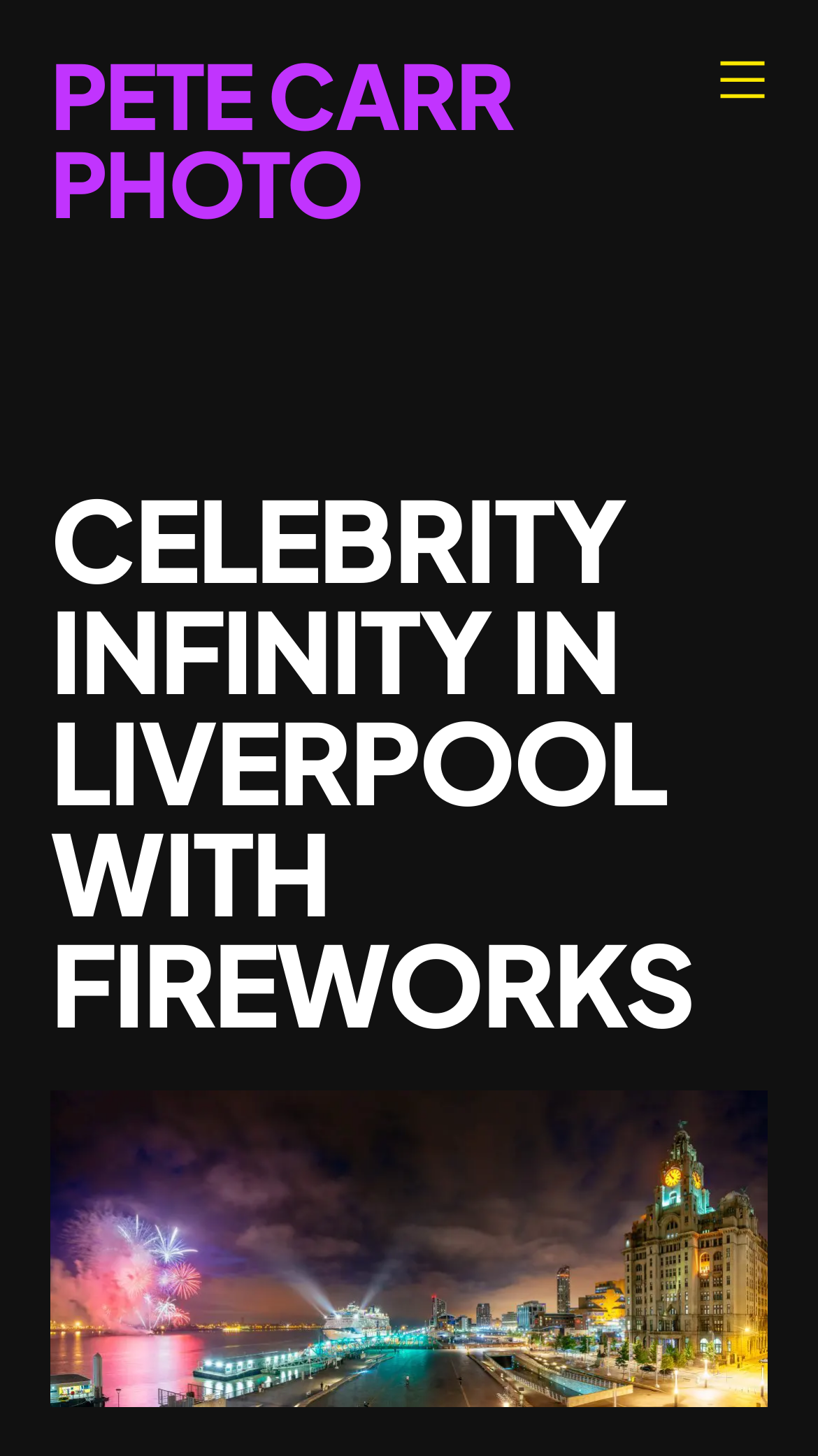Give a one-word or short-phrase answer to the following question: 
What is the content of the figure element?

Image